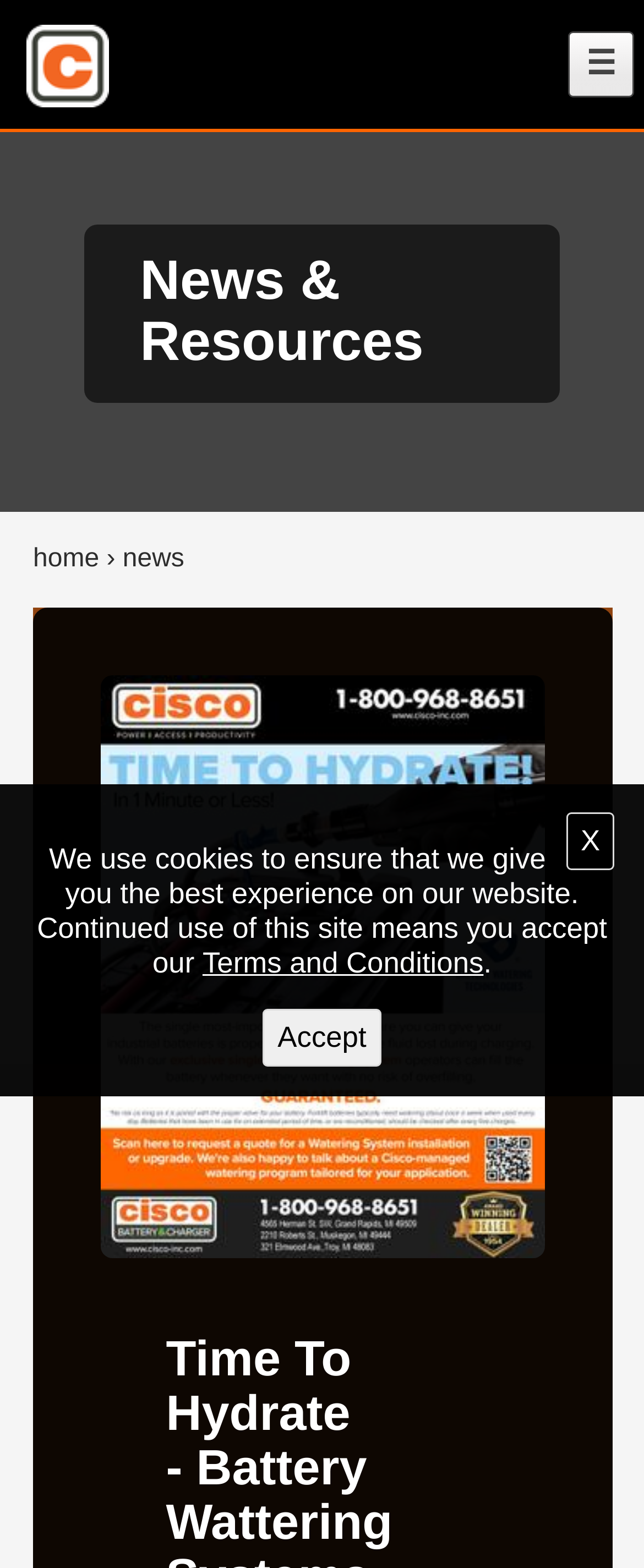How many links are there in the breadcrumb navigation?
Use the image to answer the question with a single word or phrase.

2